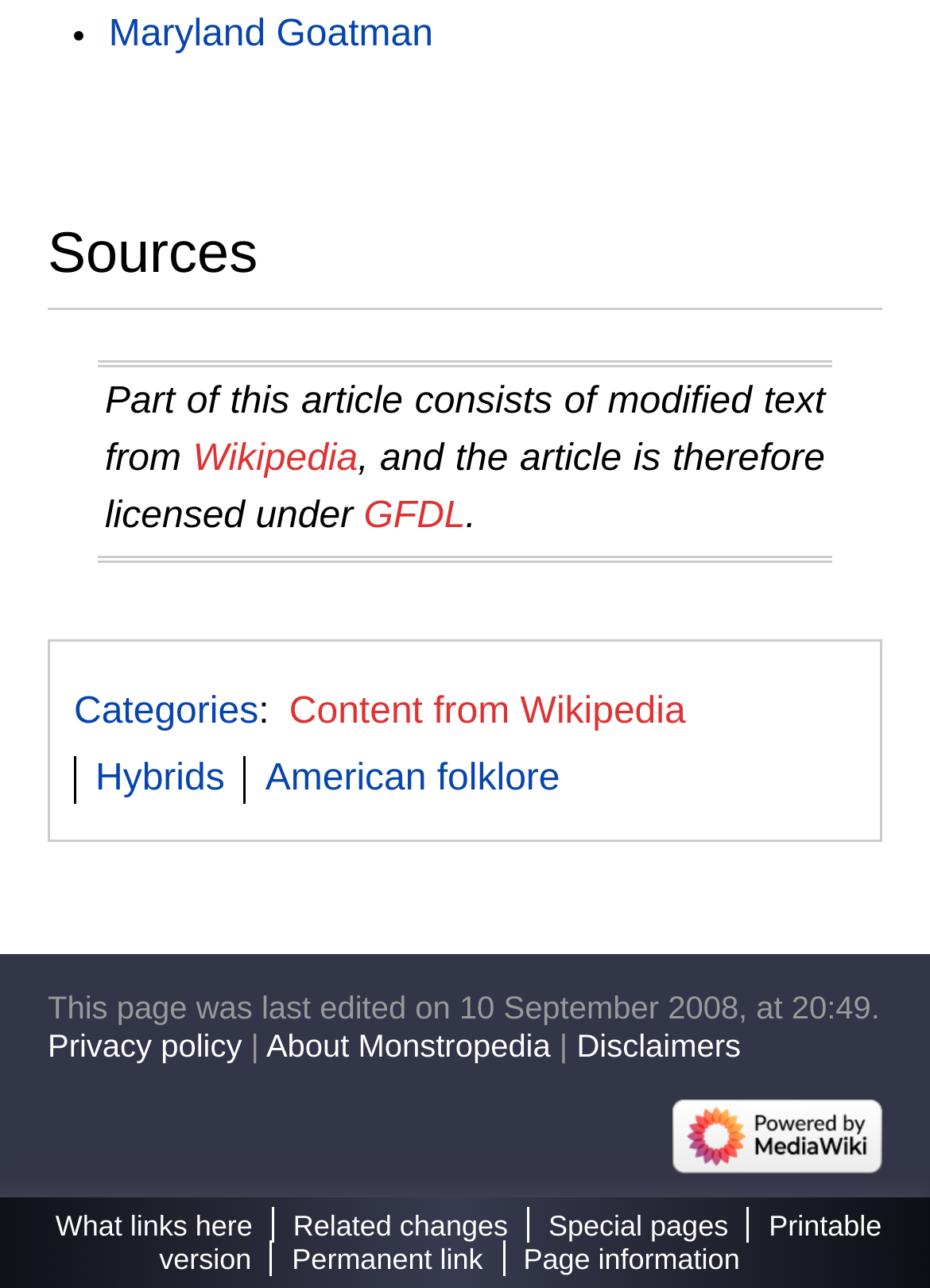What is the last edited date of the page?
Based on the screenshot, respond with a single word or phrase.

10 September 2008